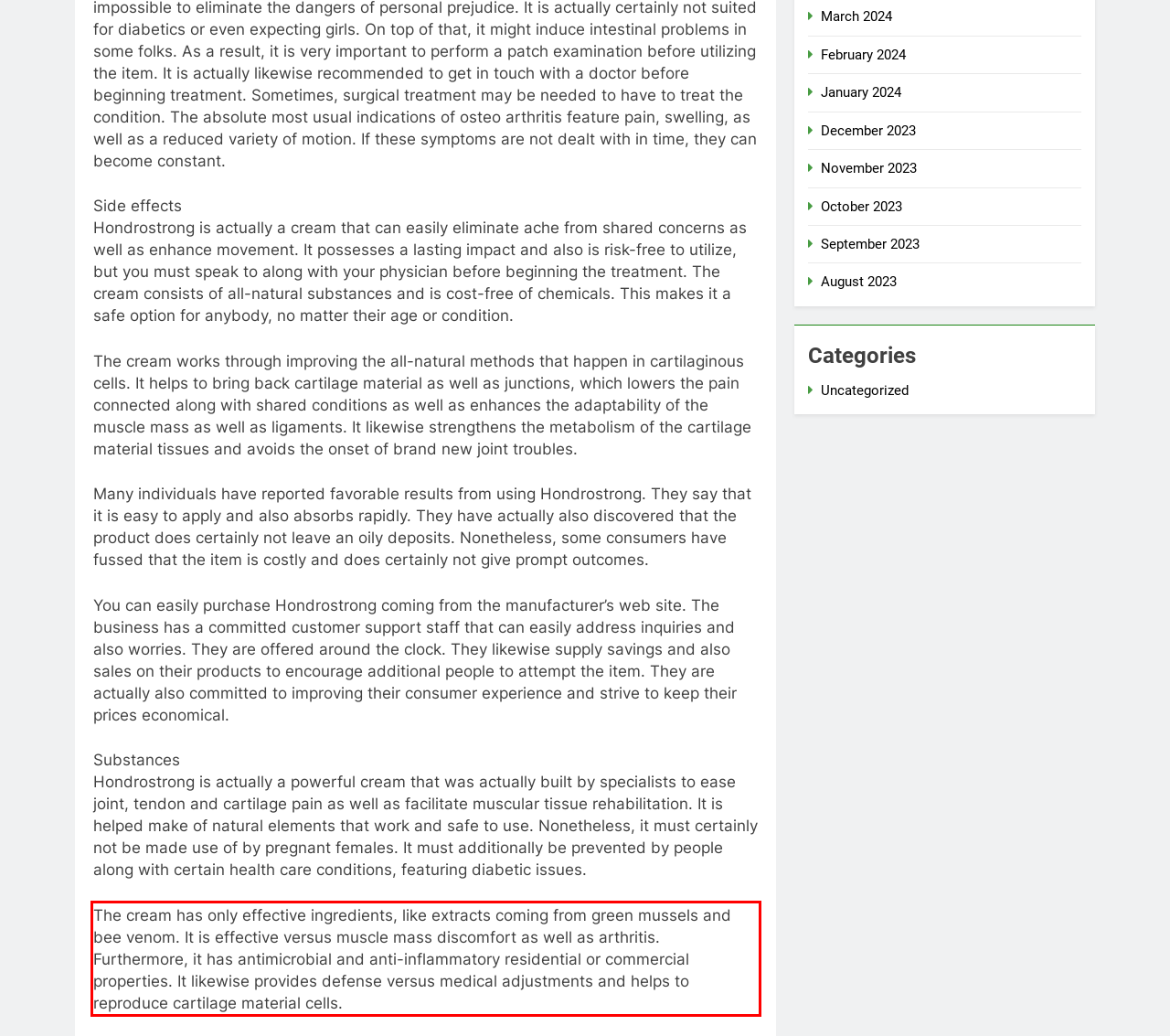Please look at the screenshot provided and find the red bounding box. Extract the text content contained within this bounding box.

The cream has only effective ingredients, like extracts coming from green mussels and bee venom. It is effective versus muscle mass discomfort as well as arthritis. Furthermore, it has antimicrobial and anti-inflammatory residential or commercial properties. It likewise provides defense versus medical adjustments and helps to reproduce cartilage material cells.